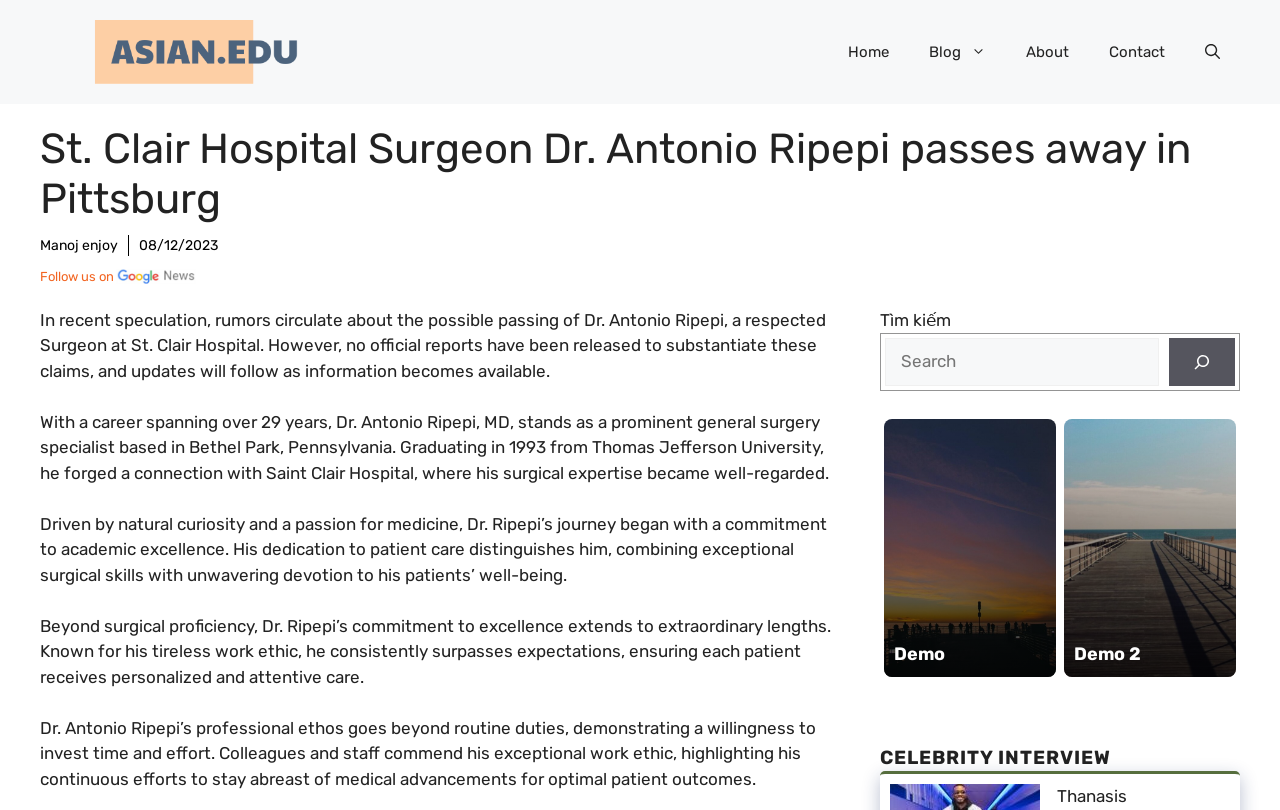Show me the bounding box coordinates of the clickable region to achieve the task as per the instruction: "Contact Us".

None